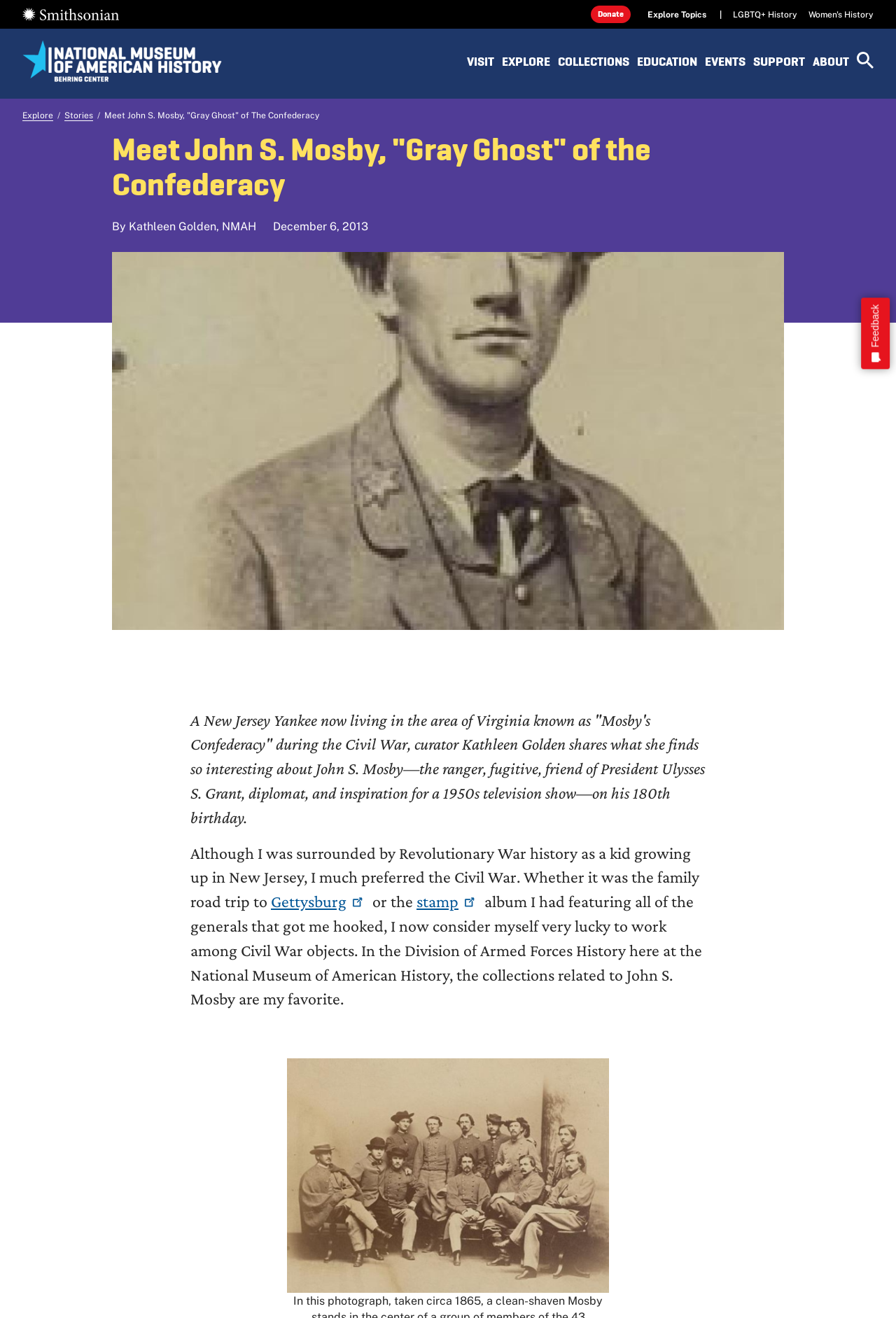What is the name of the photograph collection mentioned in the article? Based on the image, give a response in one word or a short phrase.

National Portrait Gallery